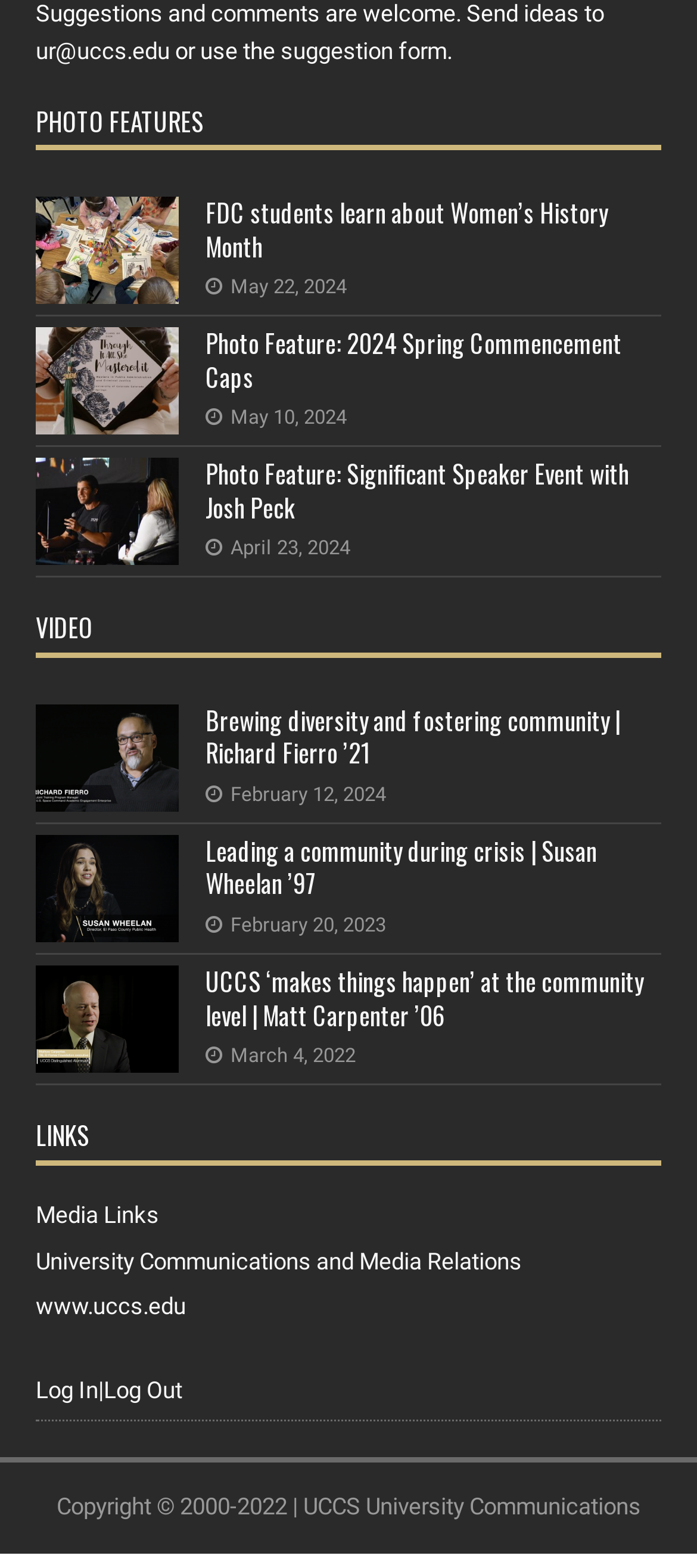Pinpoint the bounding box coordinates of the area that must be clicked to complete this instruction: "Send suggestions to university email".

[0.051, 0.024, 0.244, 0.041]